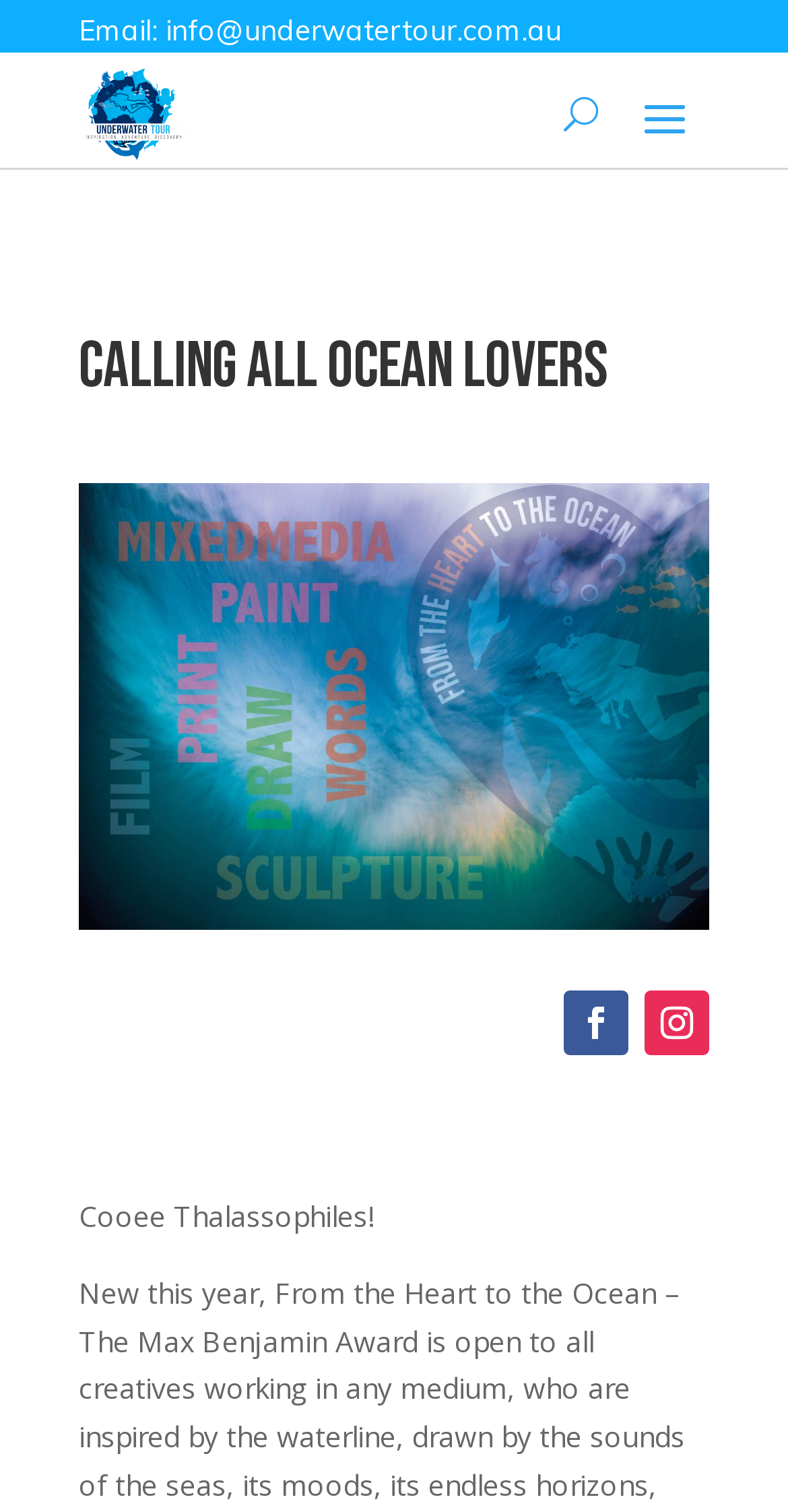What is the email address provided?
From the details in the image, provide a complete and detailed answer to the question.

I found the email address by looking at the link element with the text 'info@underwatertour.com.au' which is a child of the heading element with the text 'Email: info@underwatertour.com.au'.